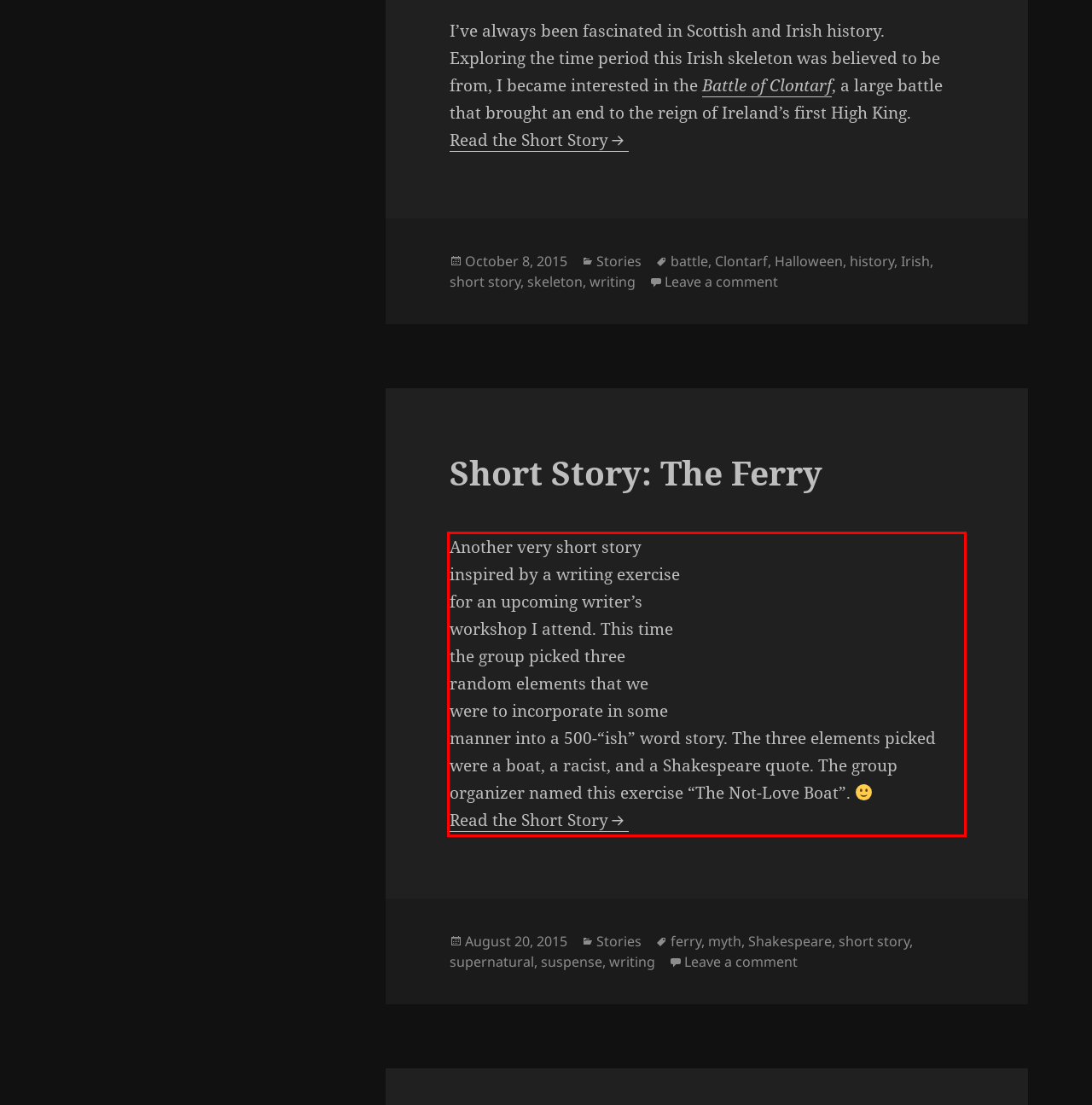You are provided with a screenshot of a webpage that includes a red bounding box. Extract and generate the text content found within the red bounding box.

Another very short story inspired by a writing exercise for an upcoming writer’s workshop I attend. This time the group picked three random elements that we were to incorporate in some manner into a 500-“ish” word story. The three elements picked were a boat, a racist, and a Shakespeare quote. The group organizer named this exercise “The Not-Love Boat”. Read the Short Story